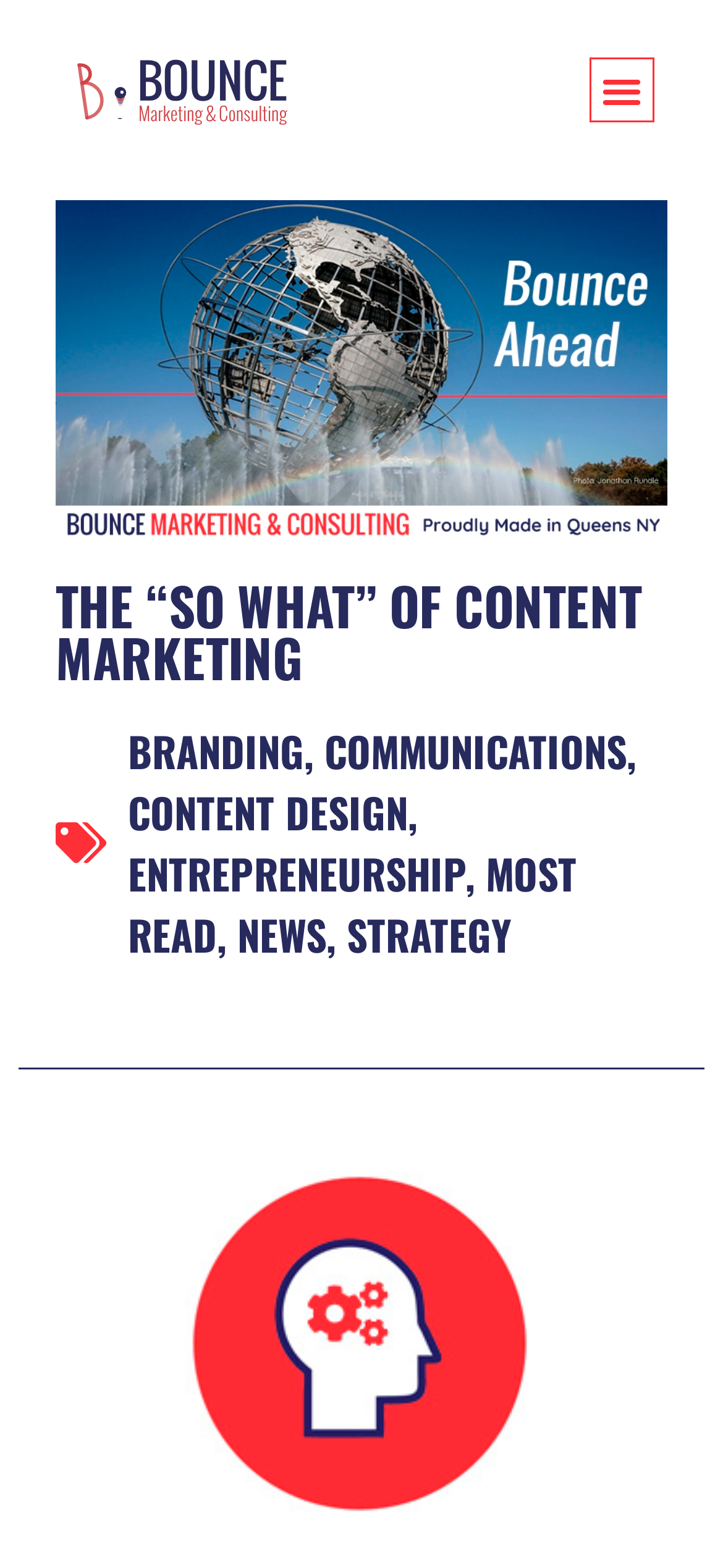Create a full and detailed caption for the entire webpage.

The webpage is about content marketing, specifically discussing the importance of it in the post-information age. At the top left, there is a Bounce Marketing & Consulting icon, accompanied by a link to the same. On the top right, there is a menu toggle button. Below the icon, there is a large image that takes up most of the width, with a title "THE “SO WHAT” OF CONTENT MARKETING" written in a heading format. 

Underneath the title, there are several links arranged horizontally, including "BRANDING", "COMMUNICATIONS", "CONTENT DESIGN", "ENTREPRENEURSHIP", "MOST READ", "NEWS", and "STRATEGY", separated by commas. These links are positioned roughly in the middle of the page.

At the bottom of the page, there is a large image that spans almost the entire width, depicting a scene related to Bounce Marketing & Consulting, with elements of a newsletter, blog, and brainstorming.